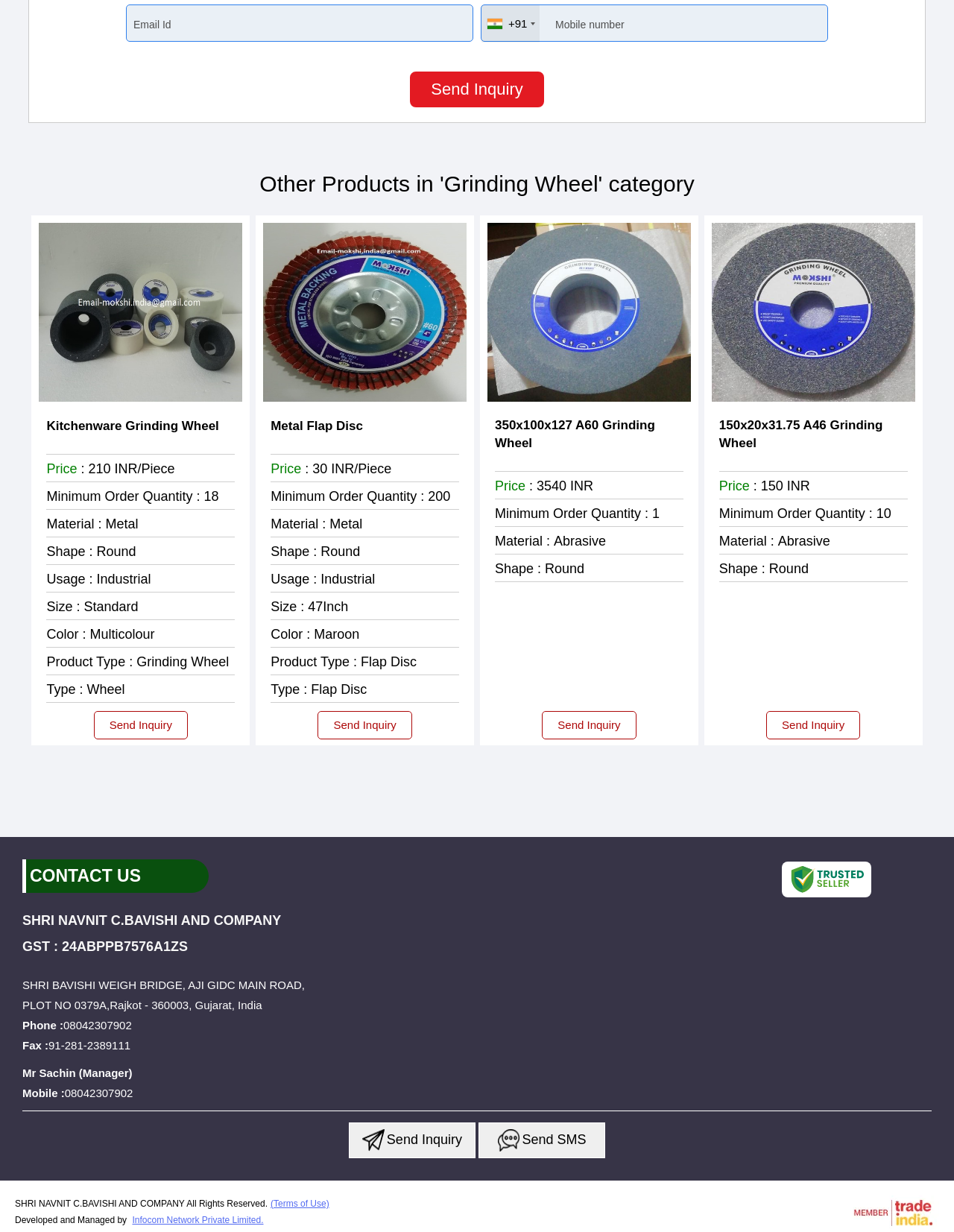What is the material of the 'Metal Flap Disc'?
Please look at the screenshot and answer using one word or phrase.

Metal